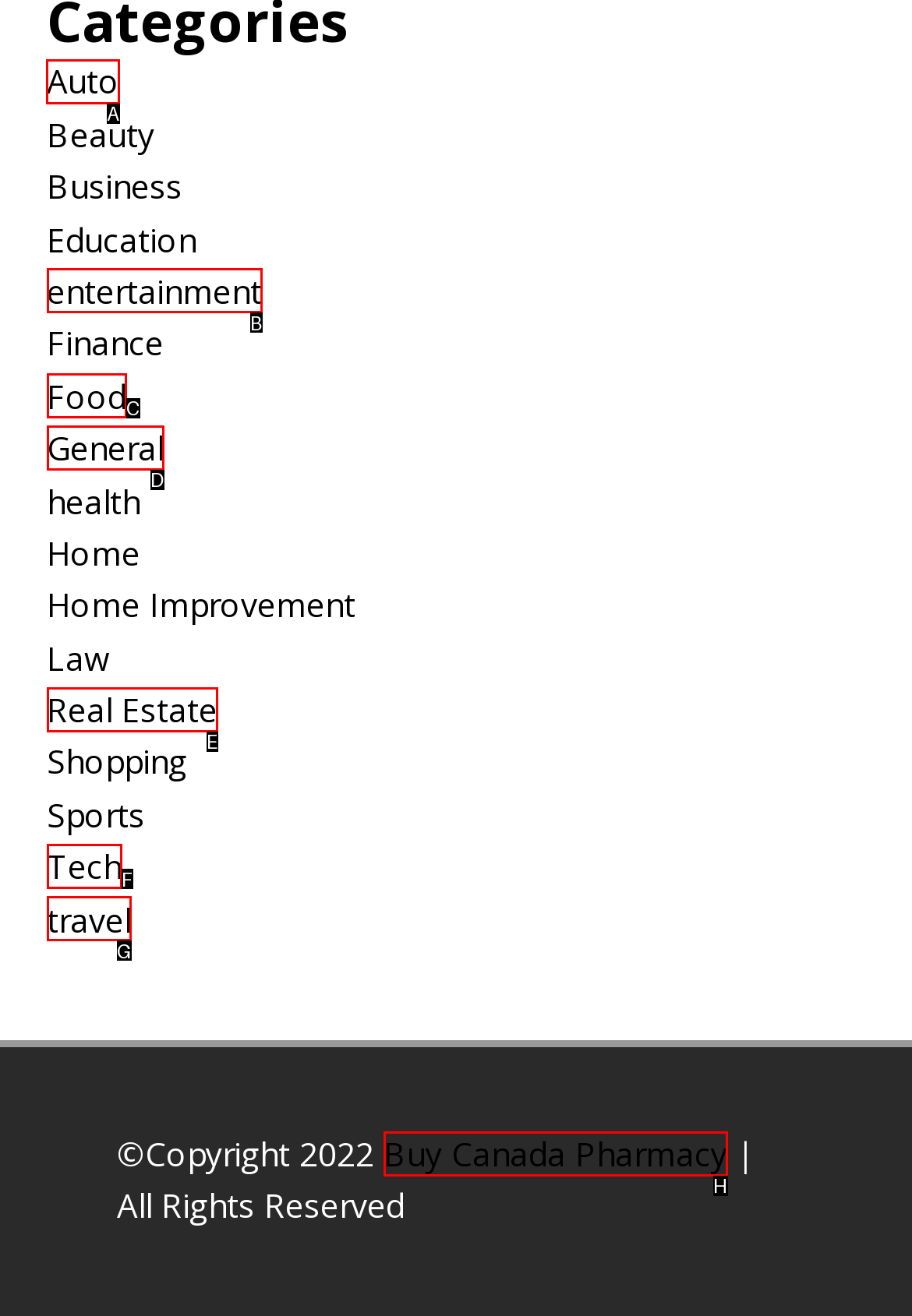Select the letter of the UI element you need to click to complete this task: Click on Auto.

A